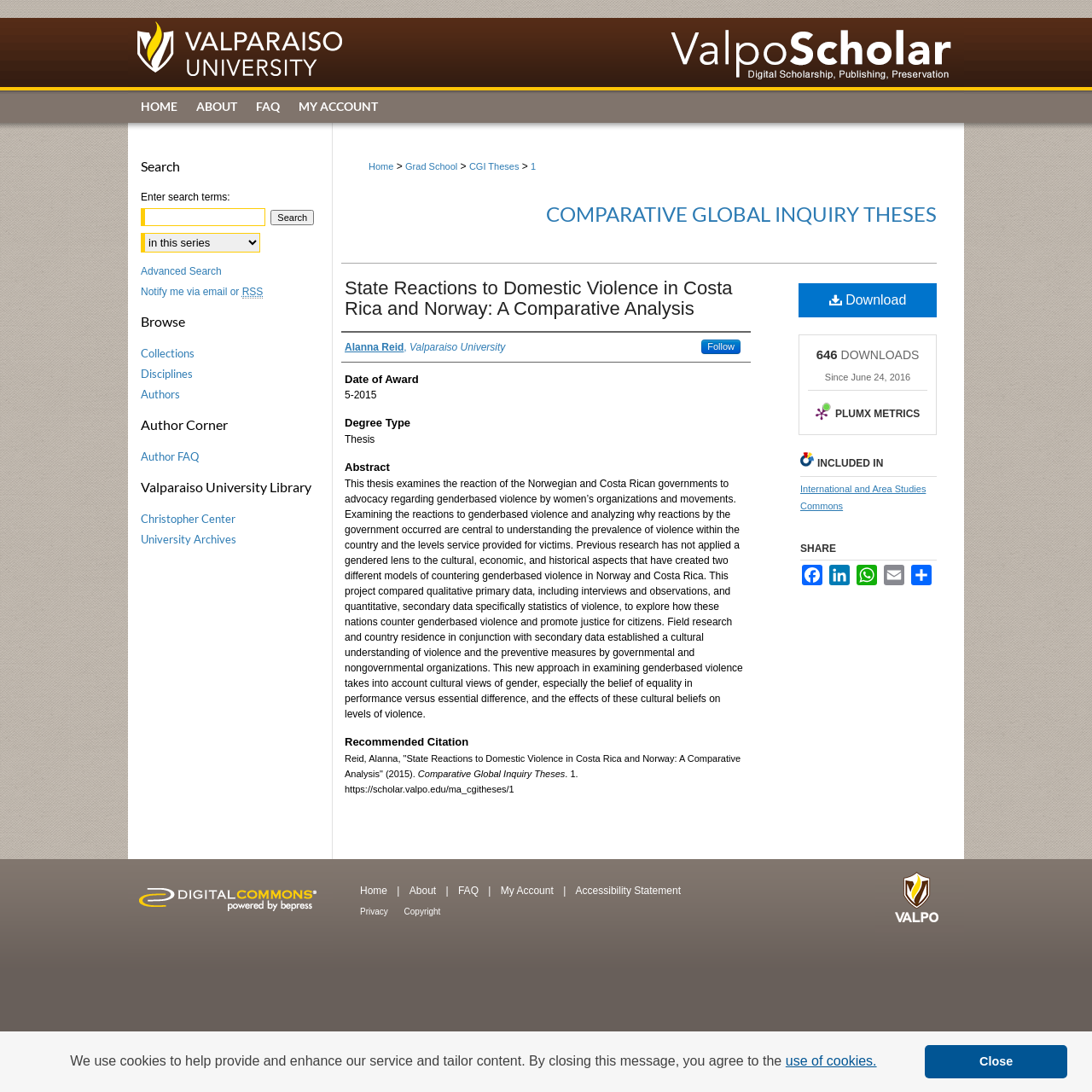How many downloads does the thesis have?
Answer the question with detailed information derived from the image.

I found the number of downloads by looking at the static text element with the text '646' which is located near the 'DOWNLOADS' heading.